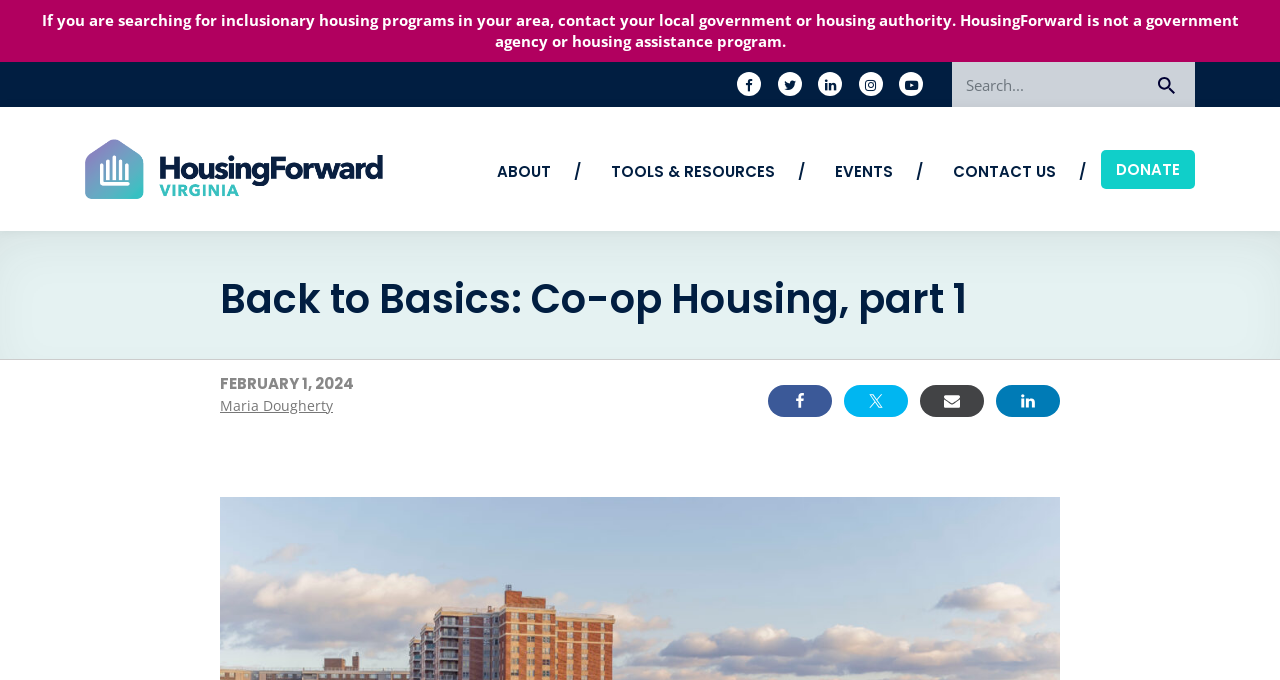Please determine the bounding box coordinates for the UI element described here. Use the format (top-left x, top-left y, bottom-right x, bottom-right y) with values bounded between 0 and 1: Maria Dougherty

[0.172, 0.579, 0.26, 0.614]